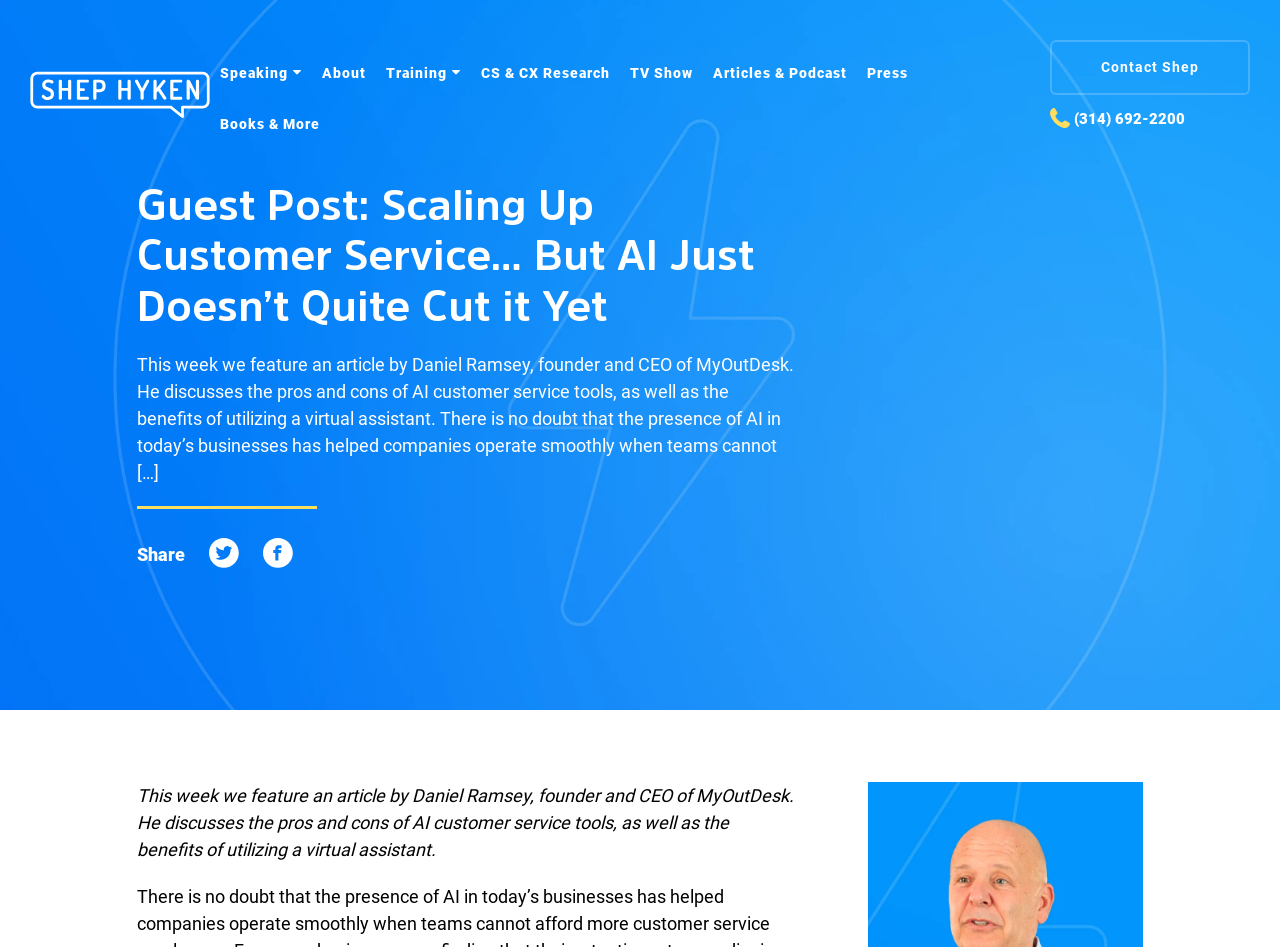Please identify the bounding box coordinates of the clickable area that will allow you to execute the instruction: "Search for something".

None